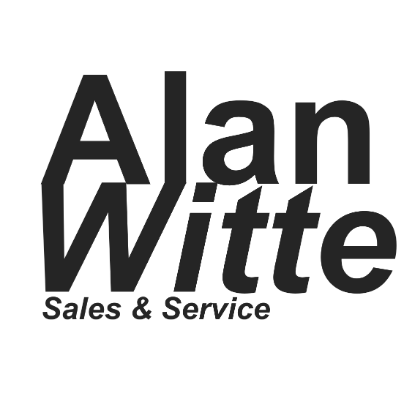What services does the company provide?
Using the visual information, respond with a single word or phrase.

Sales & Service